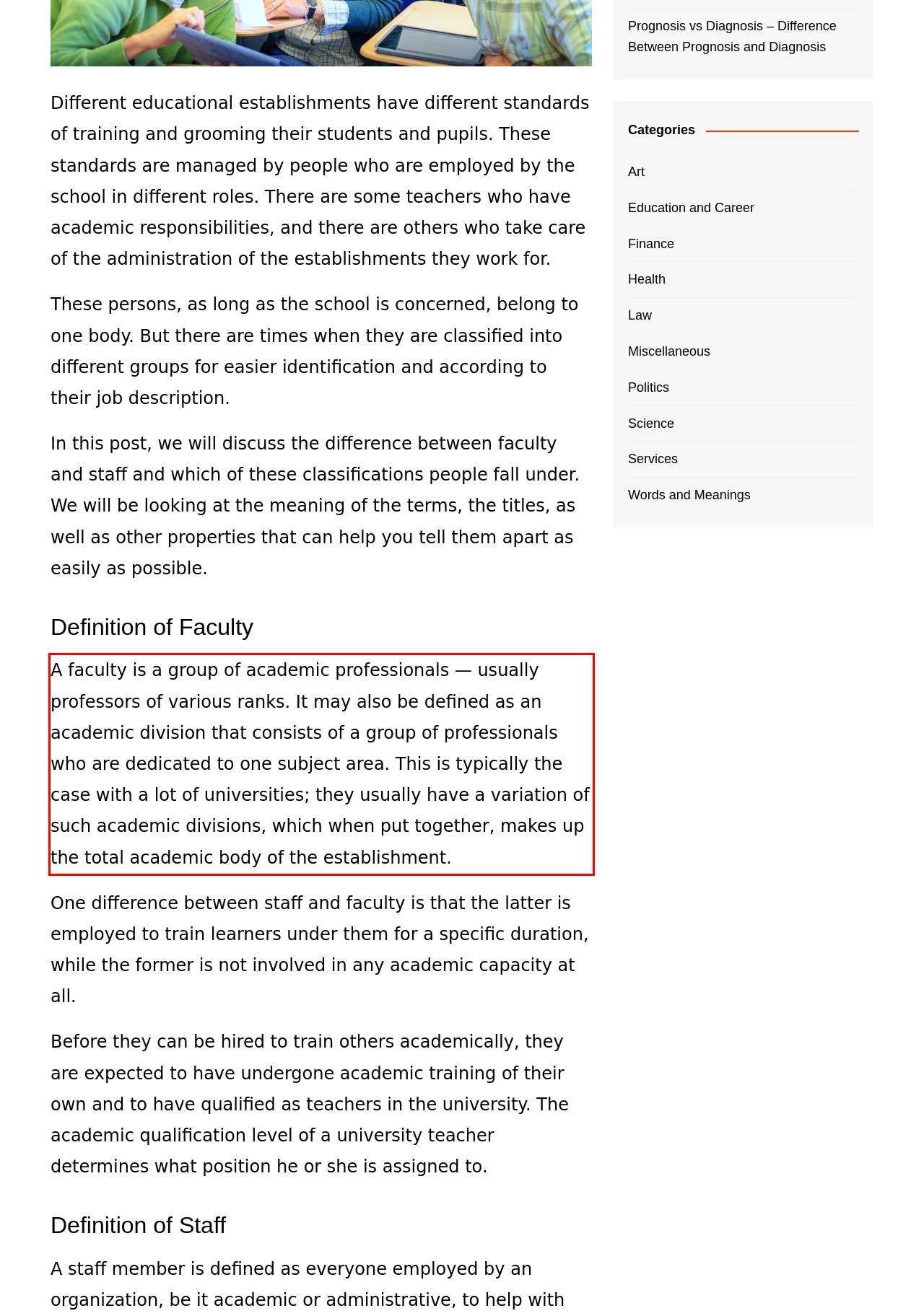You are provided with a screenshot of a webpage featuring a red rectangle bounding box. Extract the text content within this red bounding box using OCR.

A faculty is a group of academic professionals — usually professors of various ranks. It may also be defined as an academic division that consists of a group of professionals who are dedicated to one subject area. This is typically the case with a lot of universities; they usually have a variation of such academic divisions, which when put together, makes up the total academic body of the establishment.